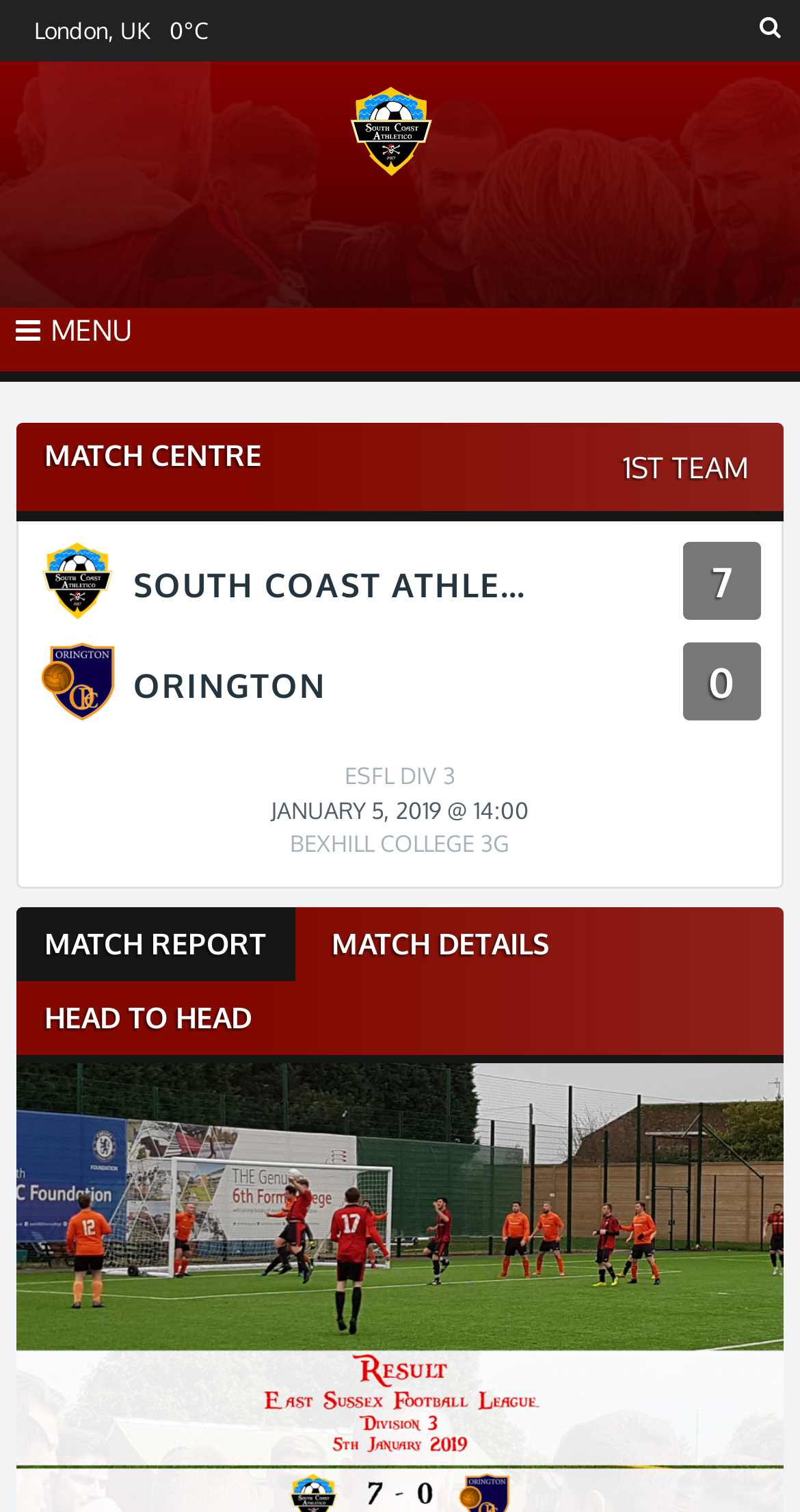Where was the match played?
Use the image to answer the question with a single word or phrase.

Bexhill College 3G